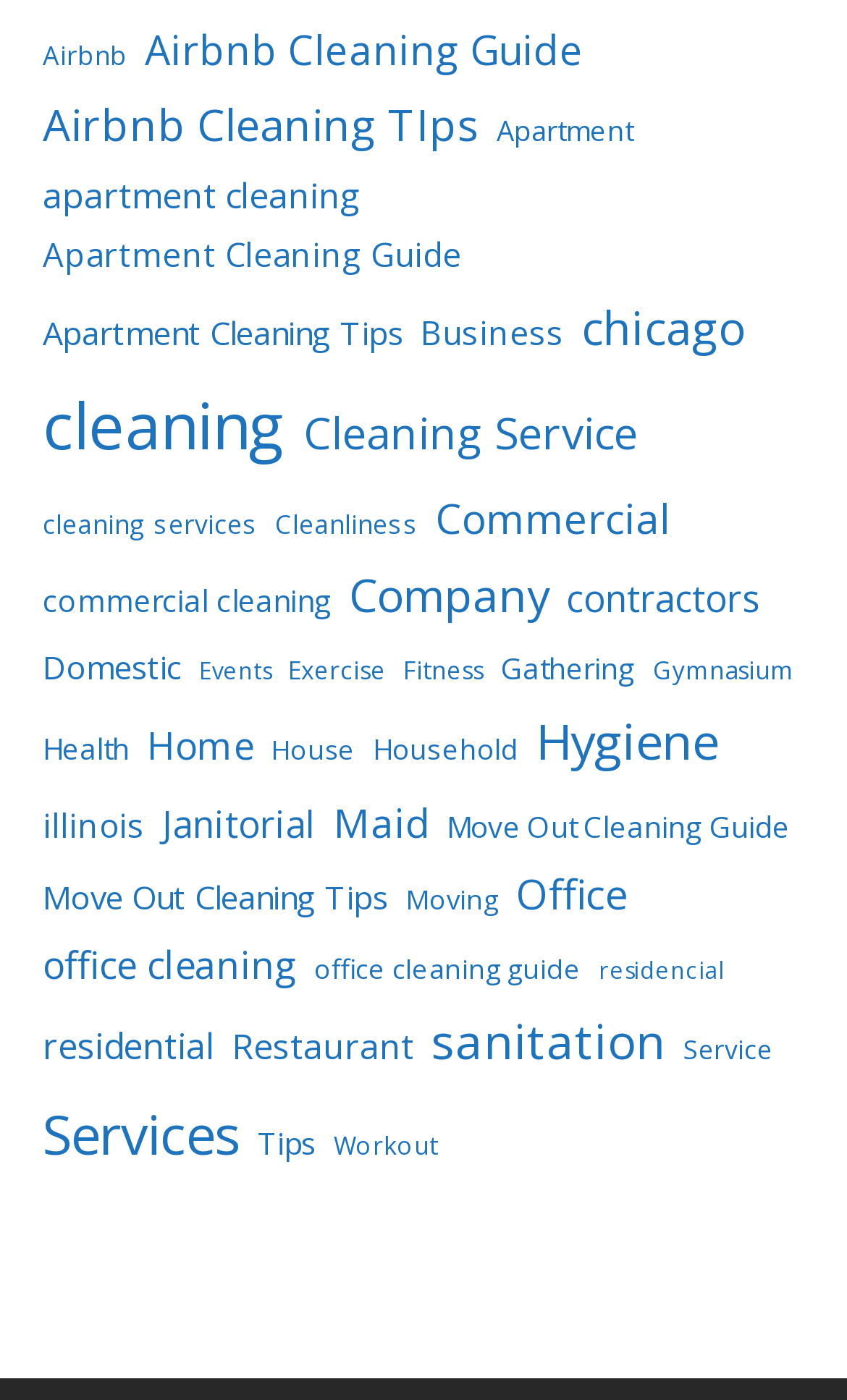Identify the bounding box coordinates of the clickable region required to complete the instruction: "Check out Move Out Cleaning Tips". The coordinates should be given as four float numbers within the range of 0 and 1, i.e., [left, top, right, bottom].

[0.05, 0.62, 0.458, 0.662]